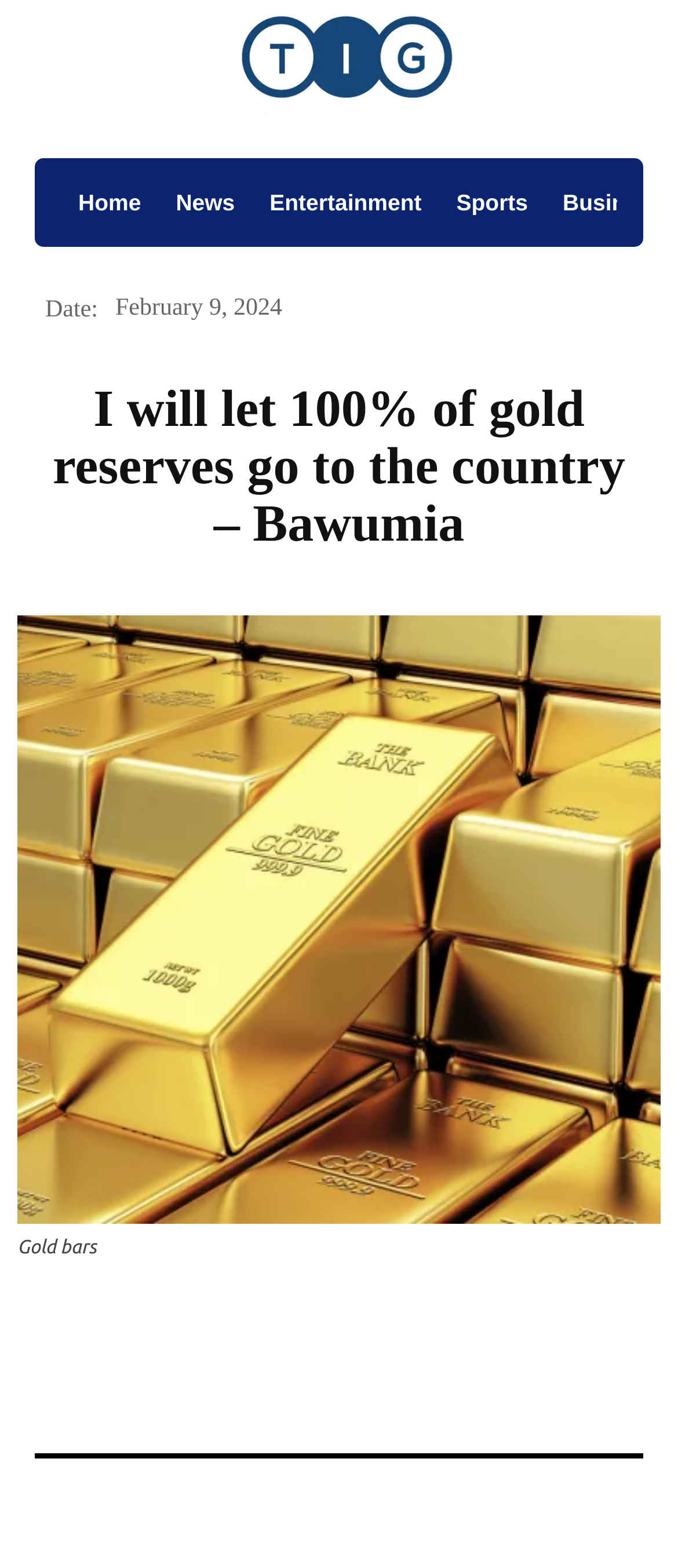Identify the bounding box coordinates of the region that needs to be clicked to carry out this instruction: "Click the News link". Provide these coordinates as four float numbers ranging from 0 to 1, i.e., [left, top, right, bottom].

[0.234, 0.106, 0.372, 0.151]